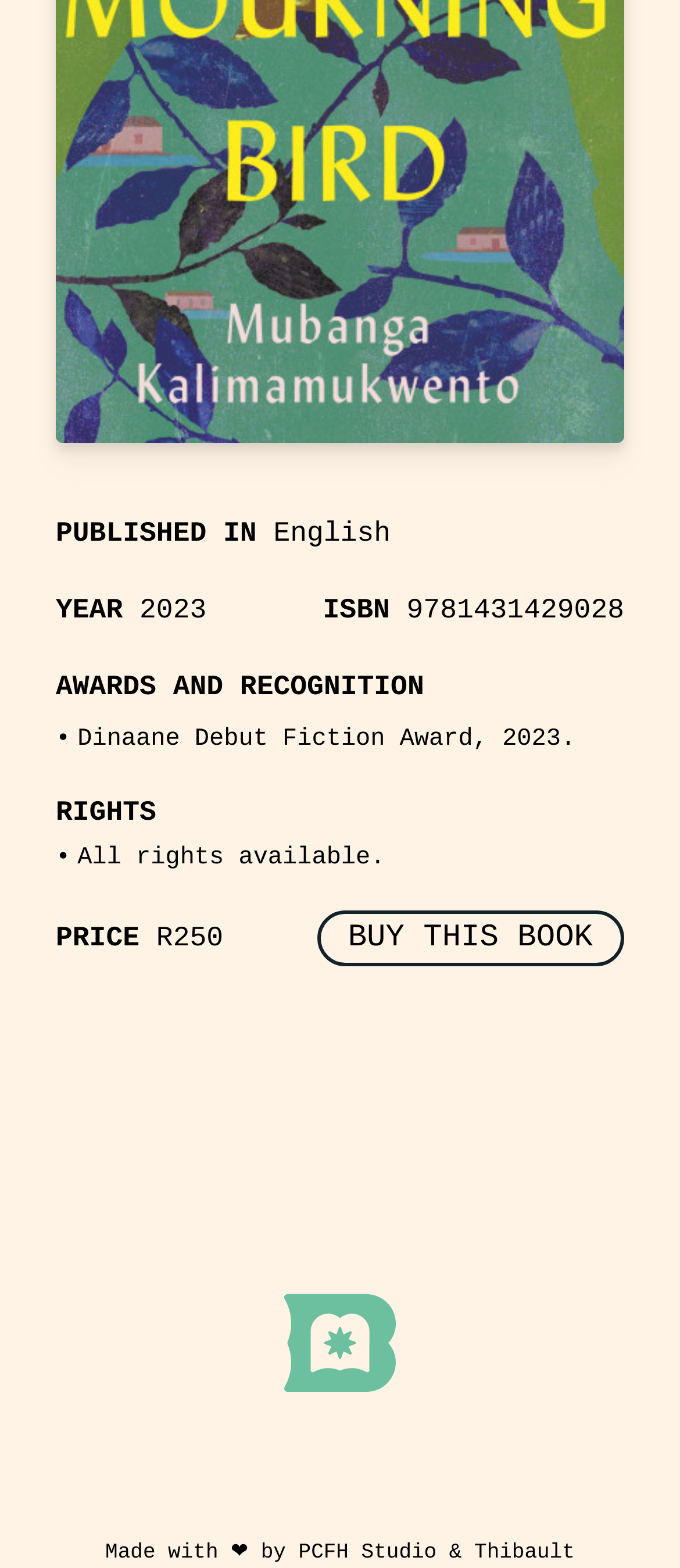What is the publication year of the book?
Provide an in-depth and detailed explanation in response to the question.

The publication year of the book can be found in the section where the book details are displayed. The 'YEAR' label is followed by the year '2023', indicating that the book was published in 2023.